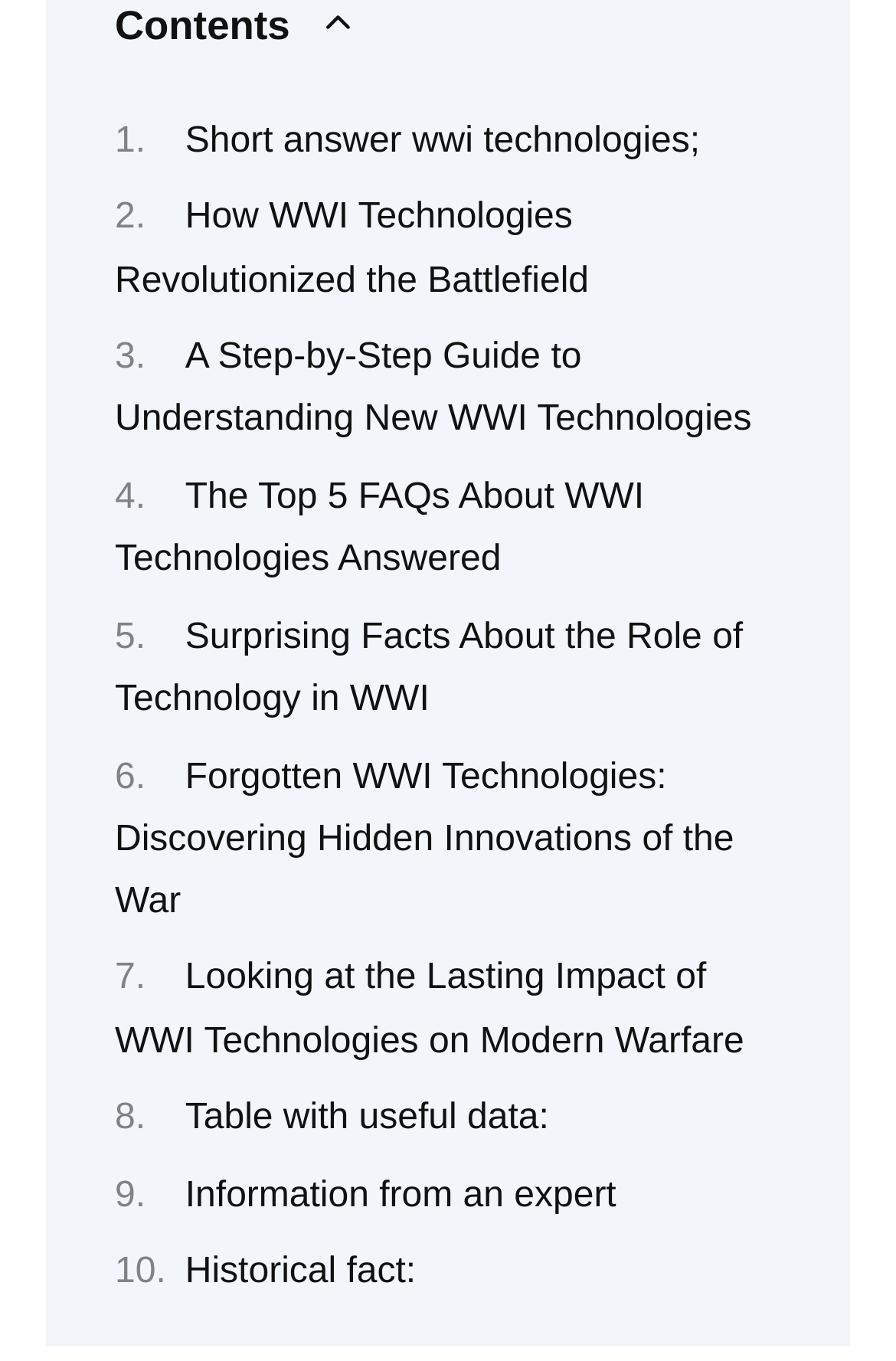Locate and provide the bounding box coordinates for the HTML element that matches this description: "Table with useful data:".

[0.207, 0.807, 0.613, 0.836]